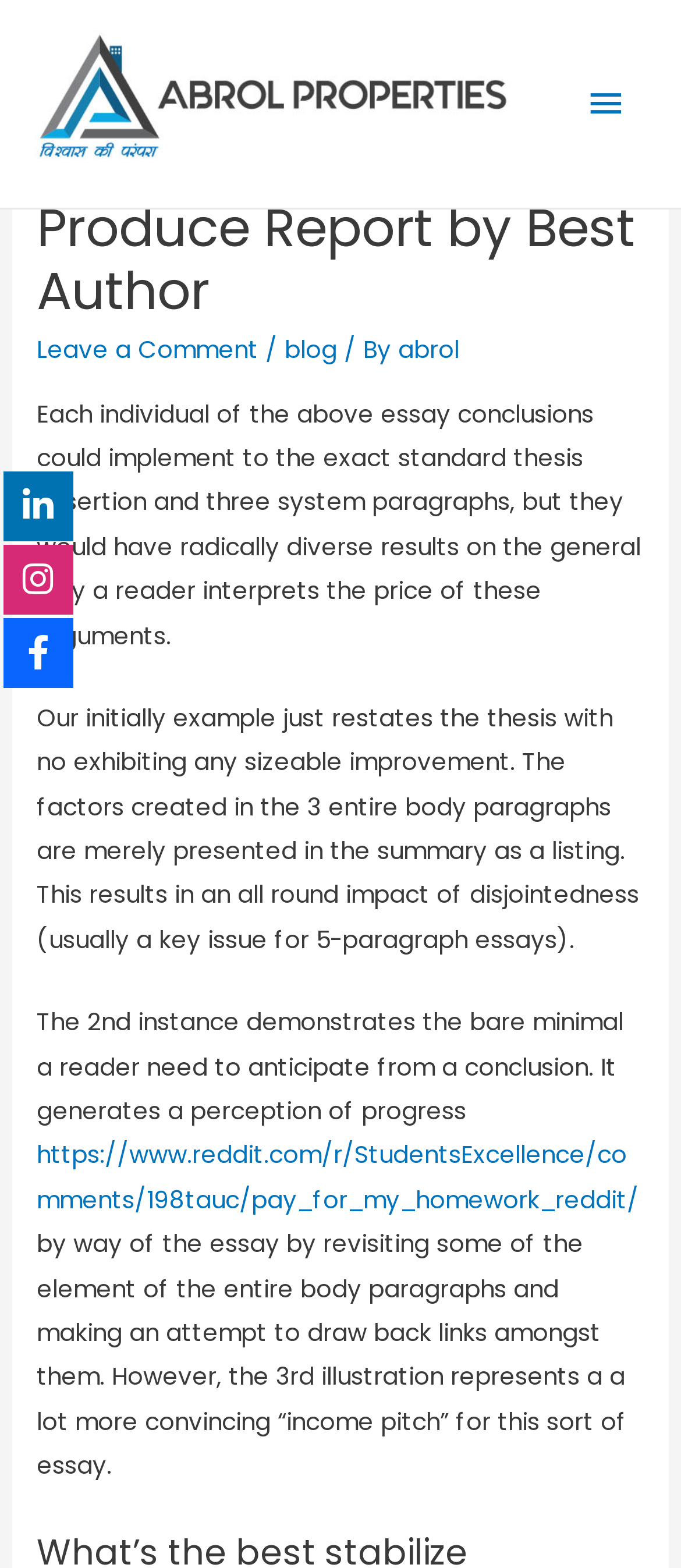Use a single word or phrase to answer this question: 
What is the company name on the webpage?

Abrol Properties